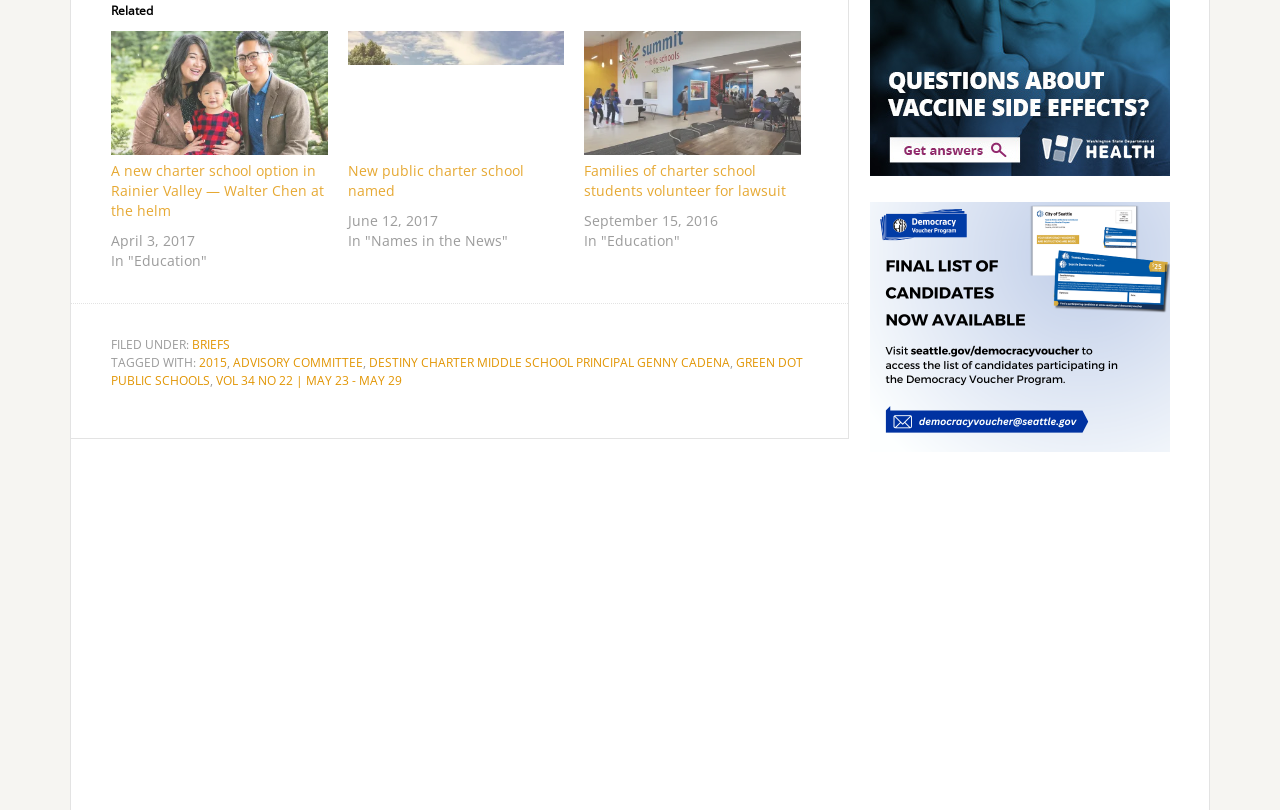Use a single word or phrase to answer the question: 
How many images are there in the webpage?

2